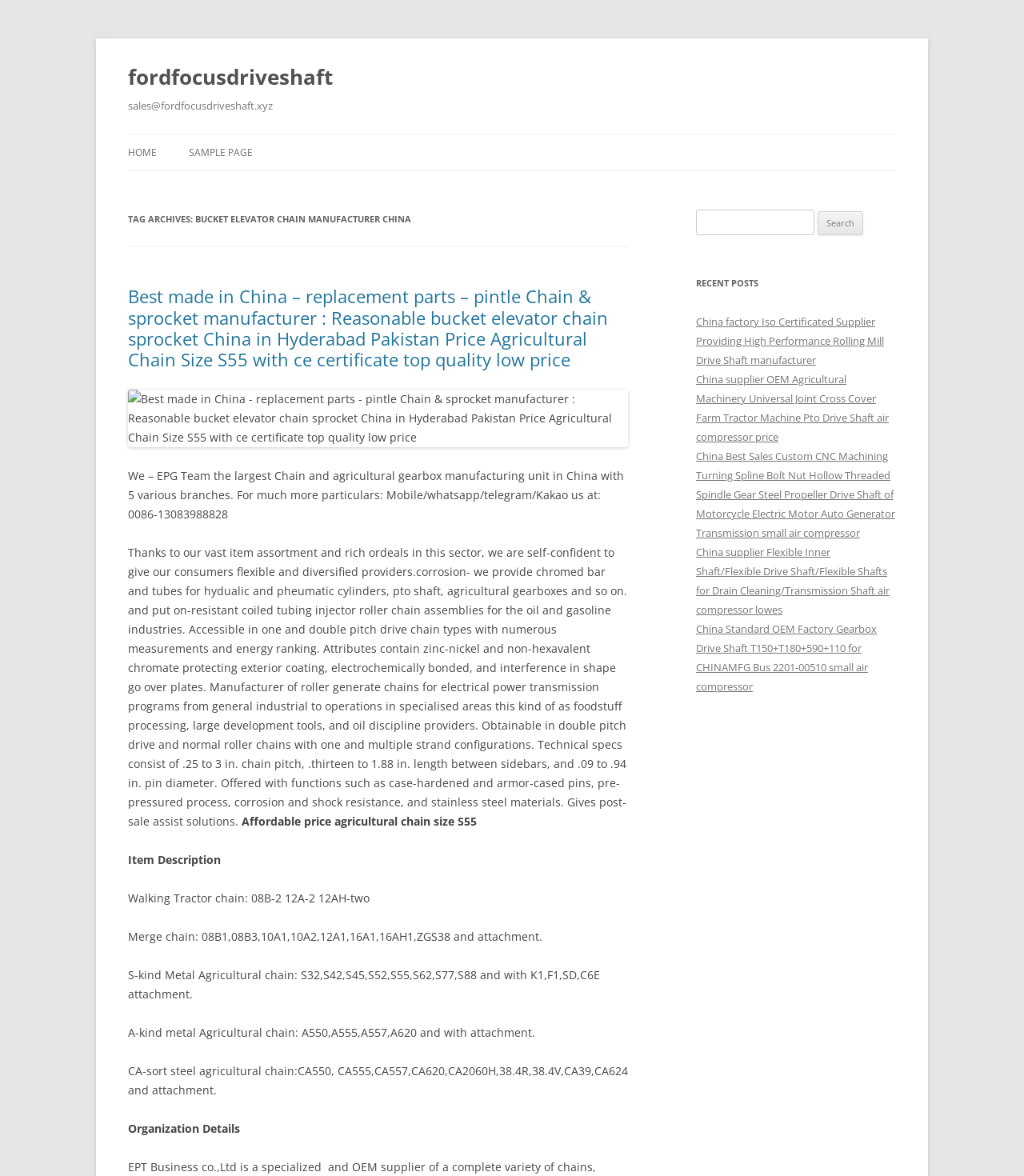Review the image closely and give a comprehensive answer to the question: What is the company name?

The company name is obtained from the heading element with the text 'fordfocusdriveshaft' which is located at the top of the webpage.